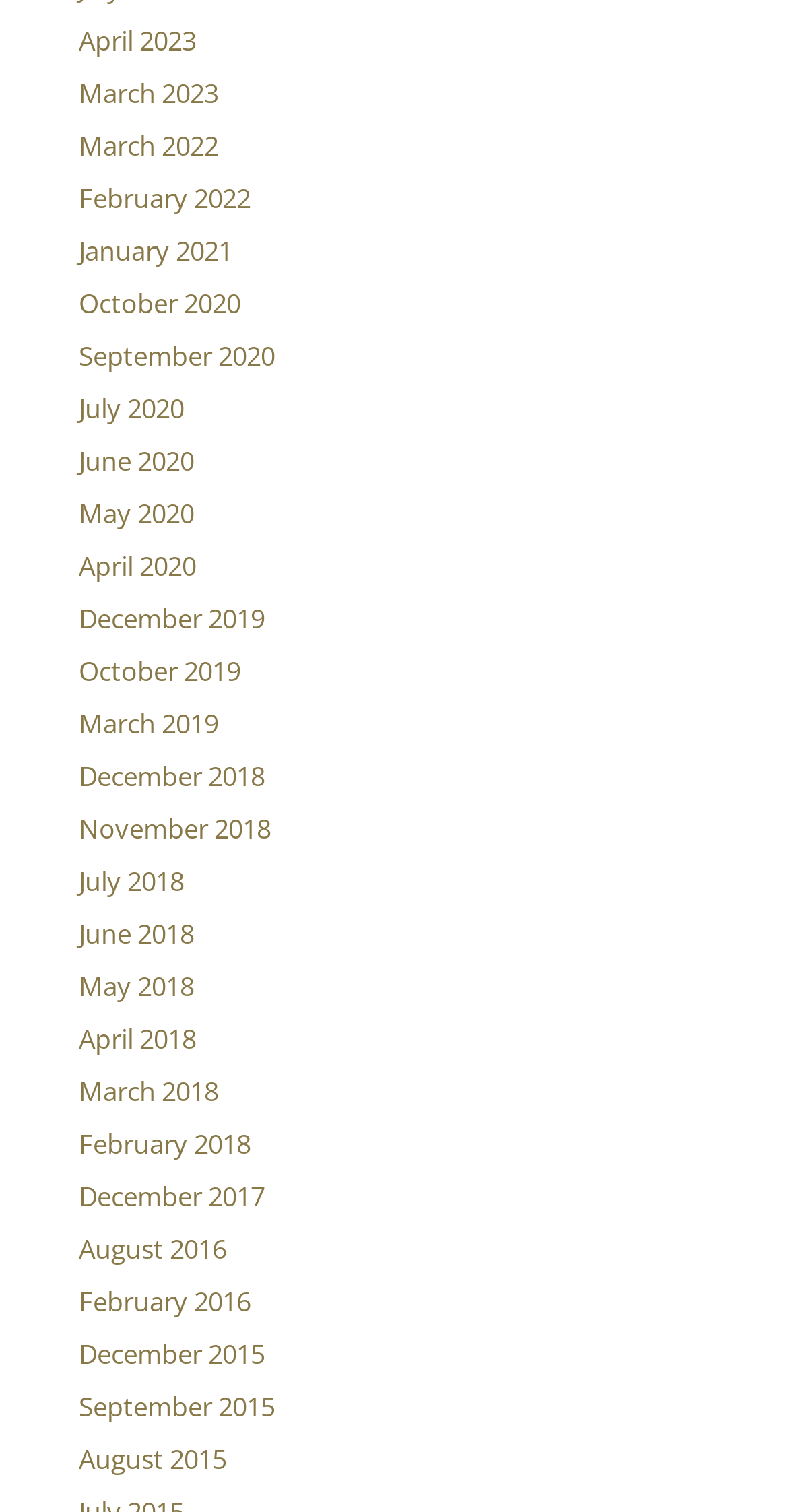Can you specify the bounding box coordinates of the area that needs to be clicked to fulfill the following instruction: "Visit the Facebook page"?

None